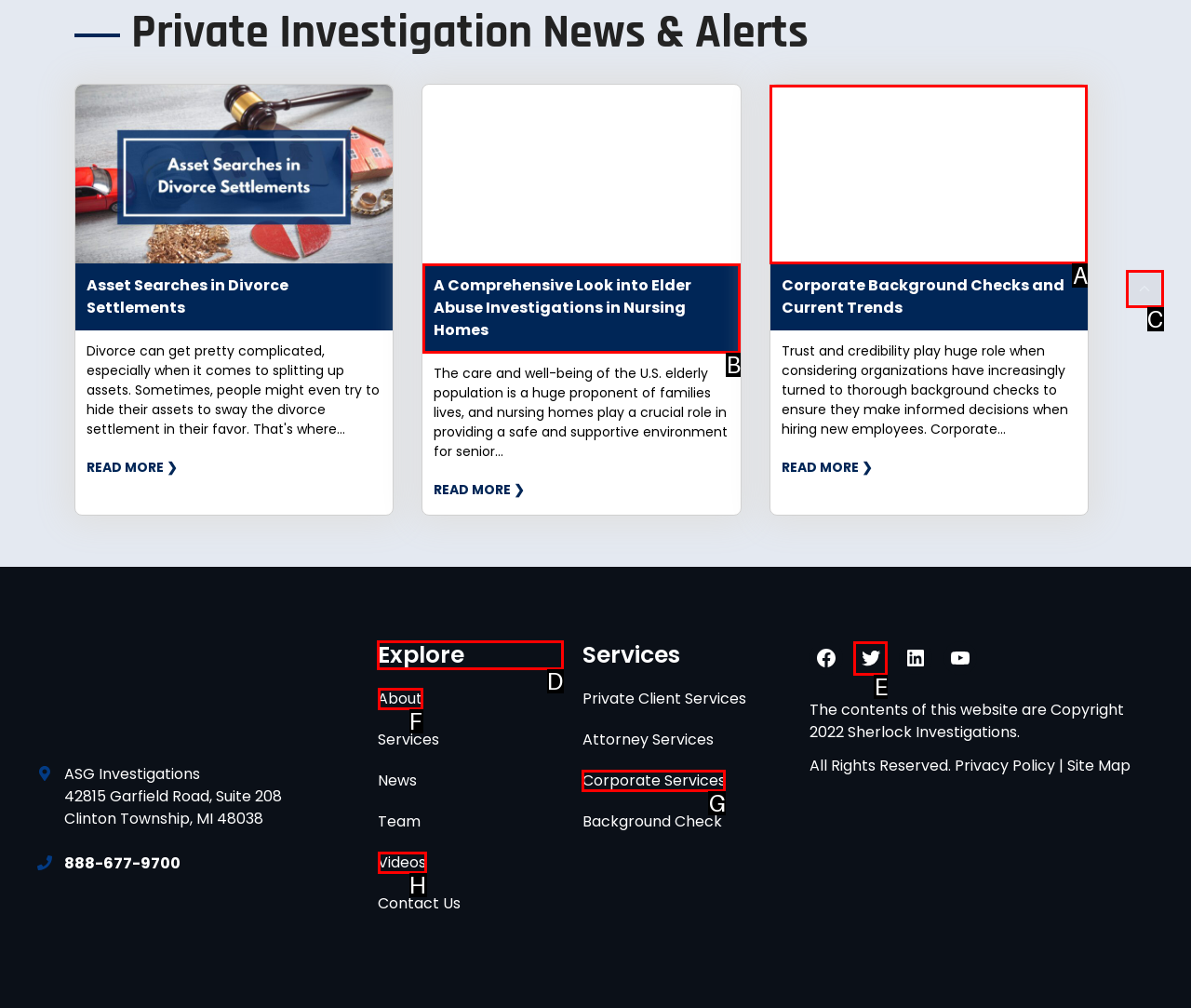Determine which HTML element to click to execute the following task: Explore the news section Answer with the letter of the selected option.

D